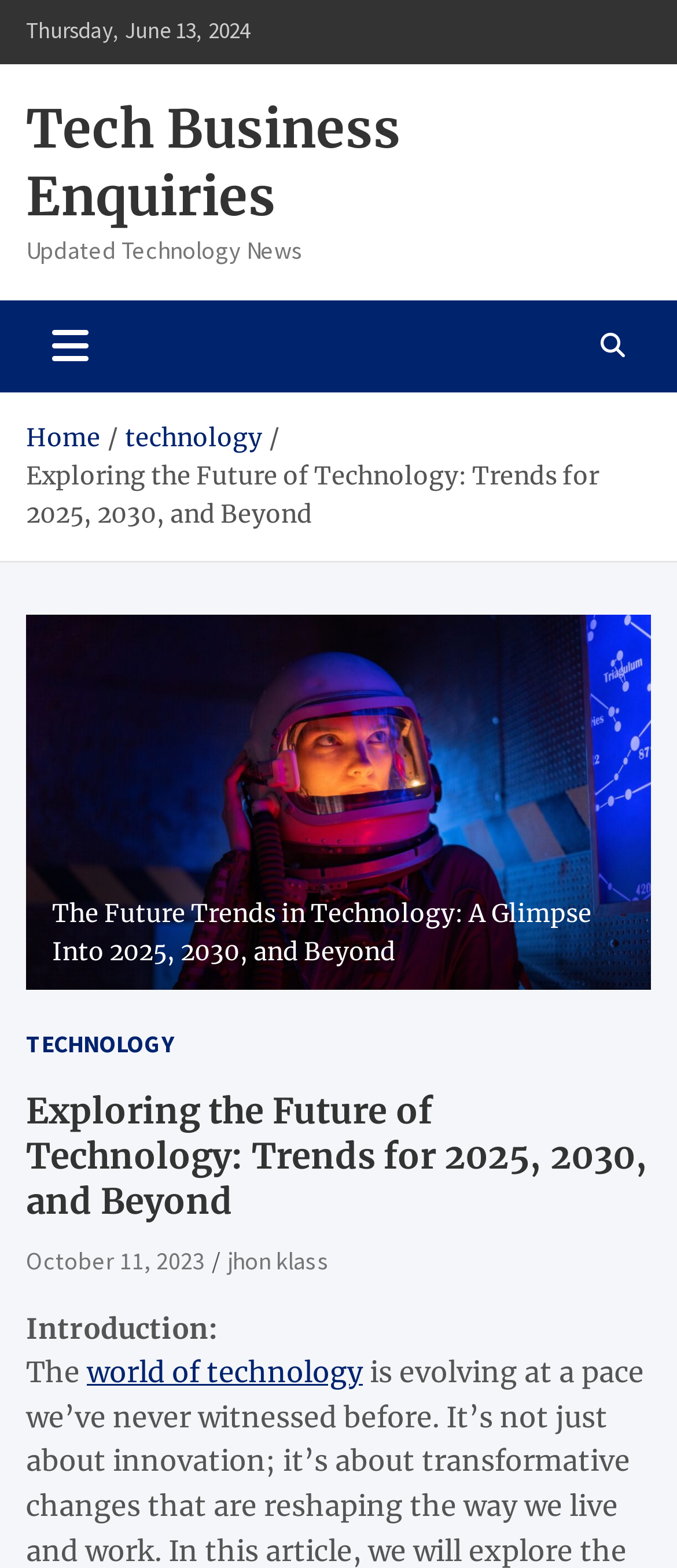Determine the bounding box coordinates of the element that should be clicked to execute the following command: "Click on the author 'Sun'".

None